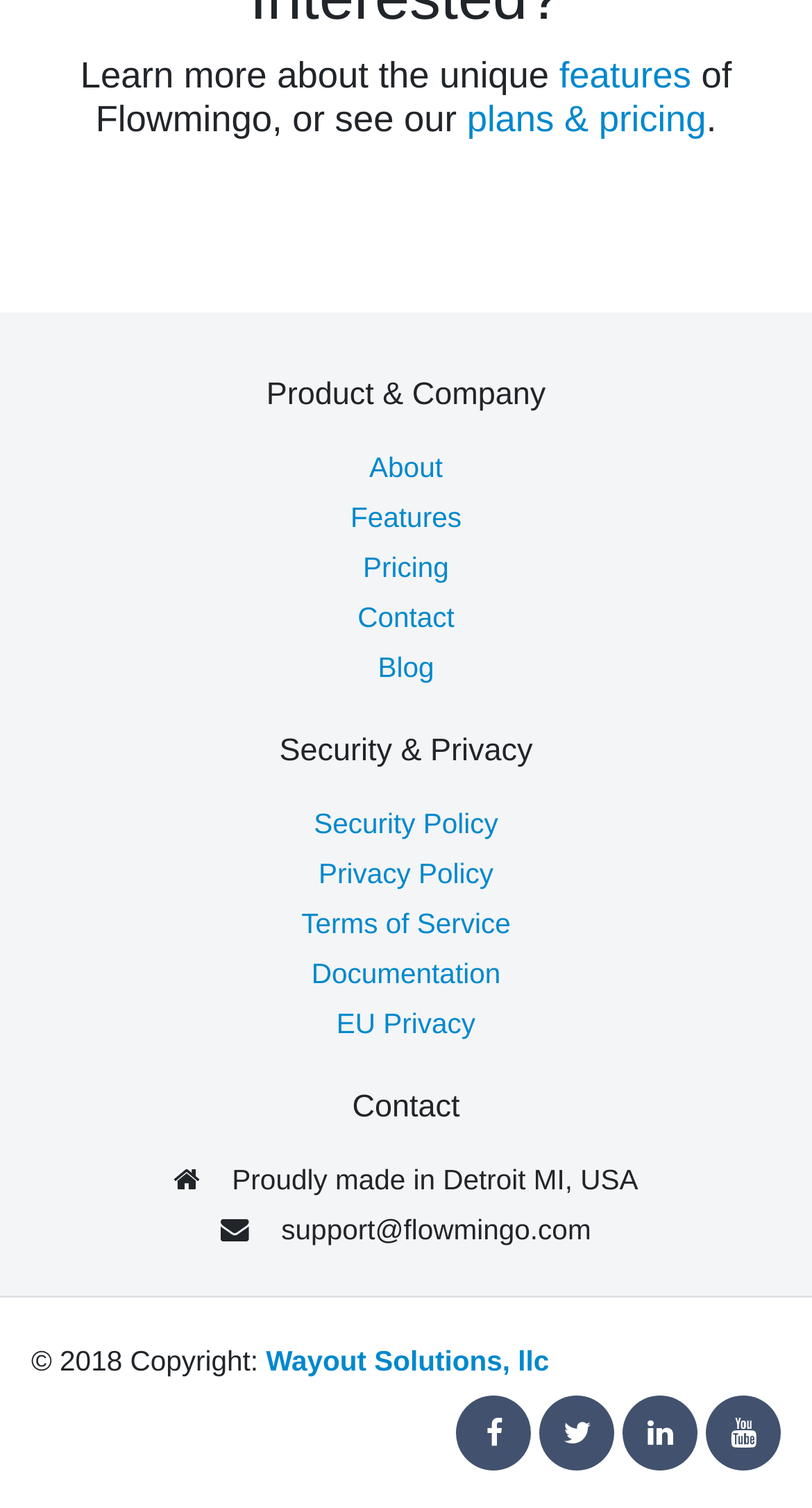Find and indicate the bounding box coordinates of the region you should select to follow the given instruction: "Learn more about Flowmingo's features".

[0.689, 0.035, 0.851, 0.063]